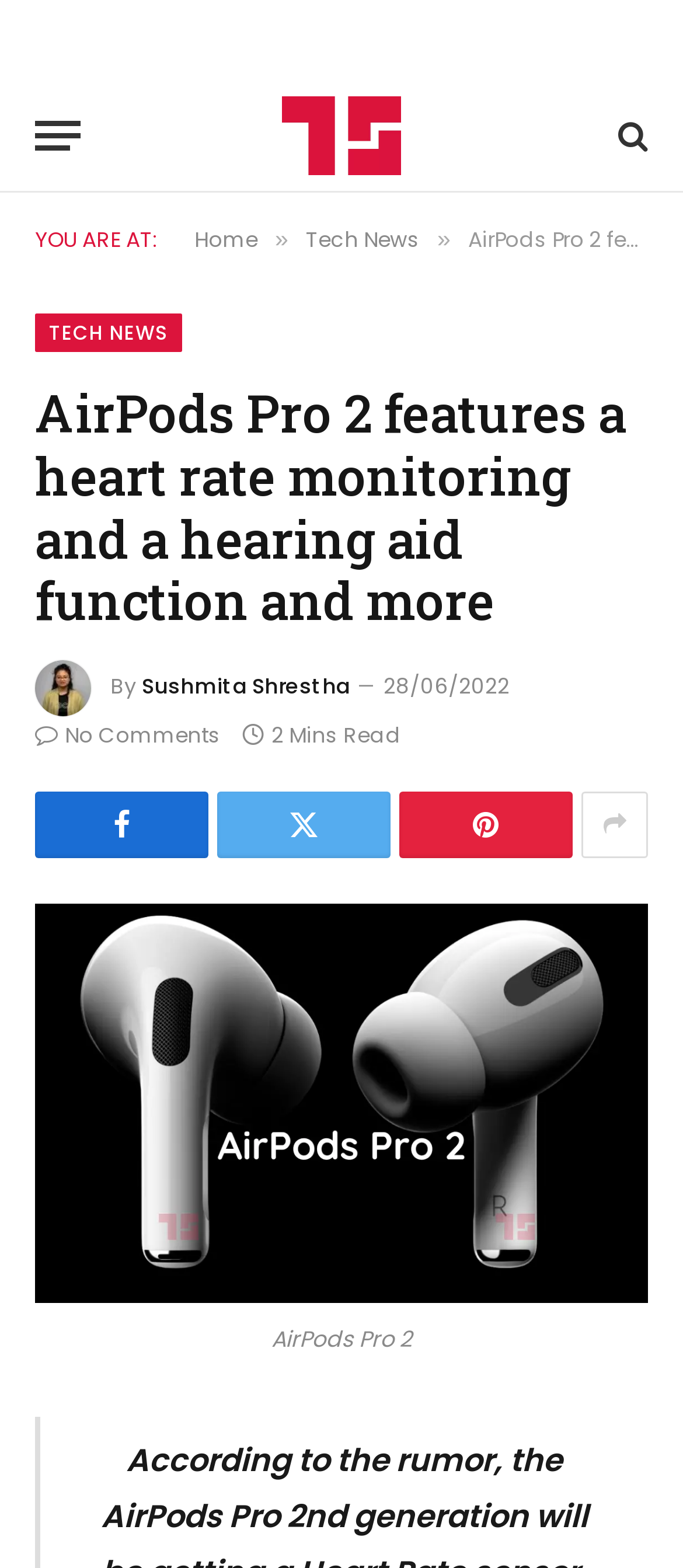How many minutes does it take to read this article?
Refer to the image and provide a one-word or short phrase answer.

2 Mins